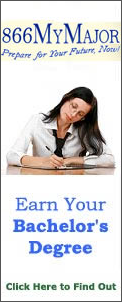Give a concise answer of one word or phrase to the question: 
What is the color of the bold text?

Blue